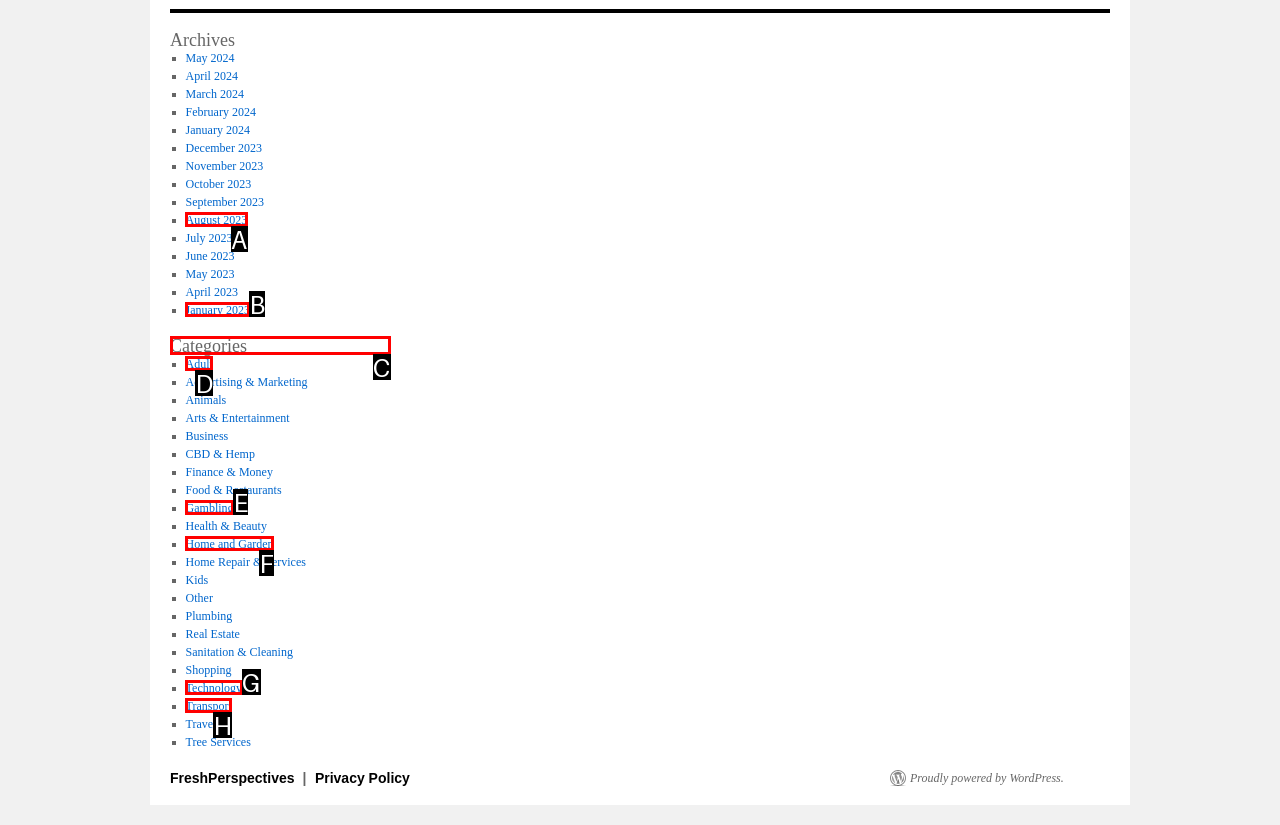Select the letter associated with the UI element you need to click to perform the following action: Browse Categories
Reply with the correct letter from the options provided.

C